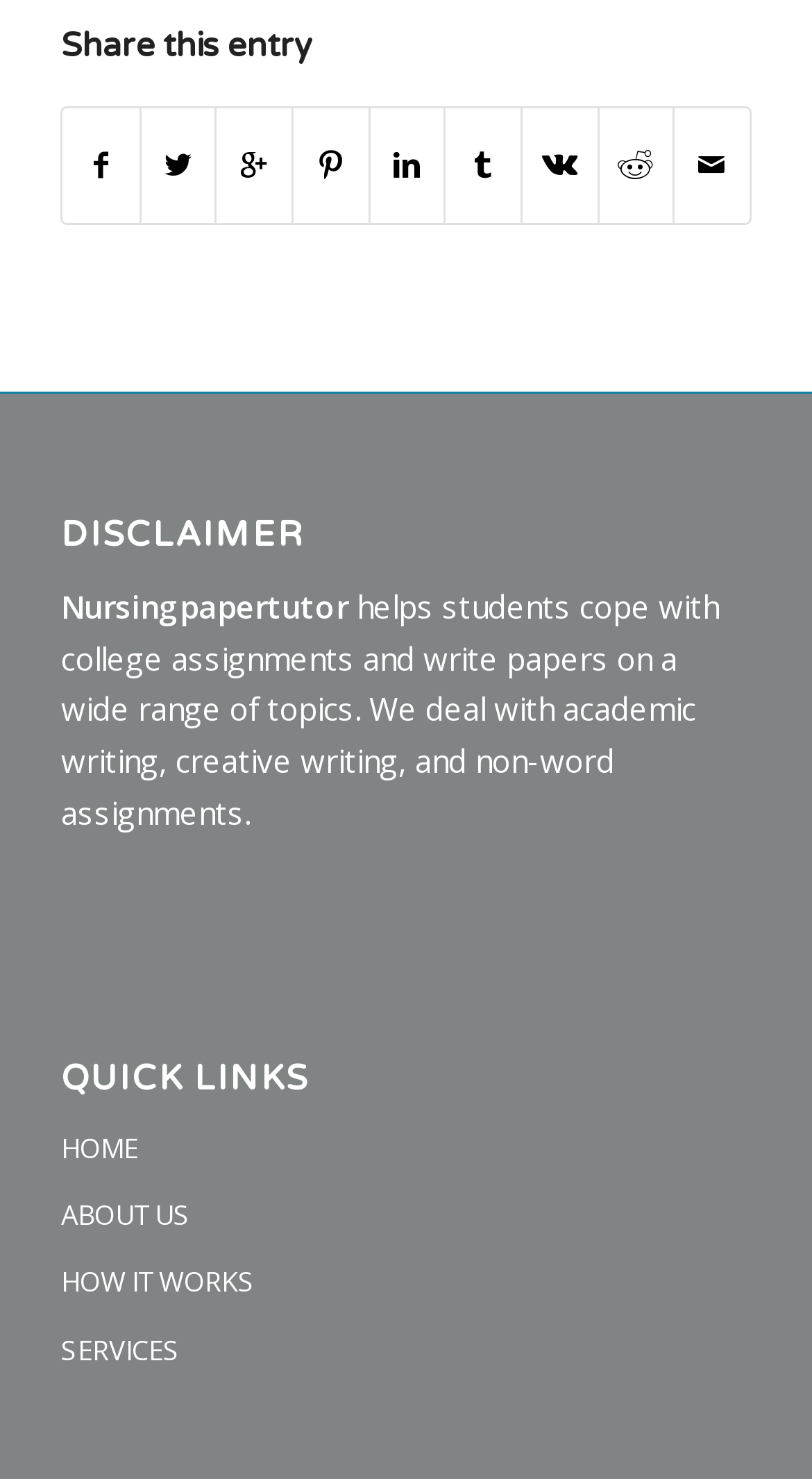What is the name of the website?
Provide a detailed answer to the question, using the image to inform your response.

The name of the website can be found in the static text element 'Nursingpapertutor' located at the top of the page, which suggests that it is the title or brand name of the website.